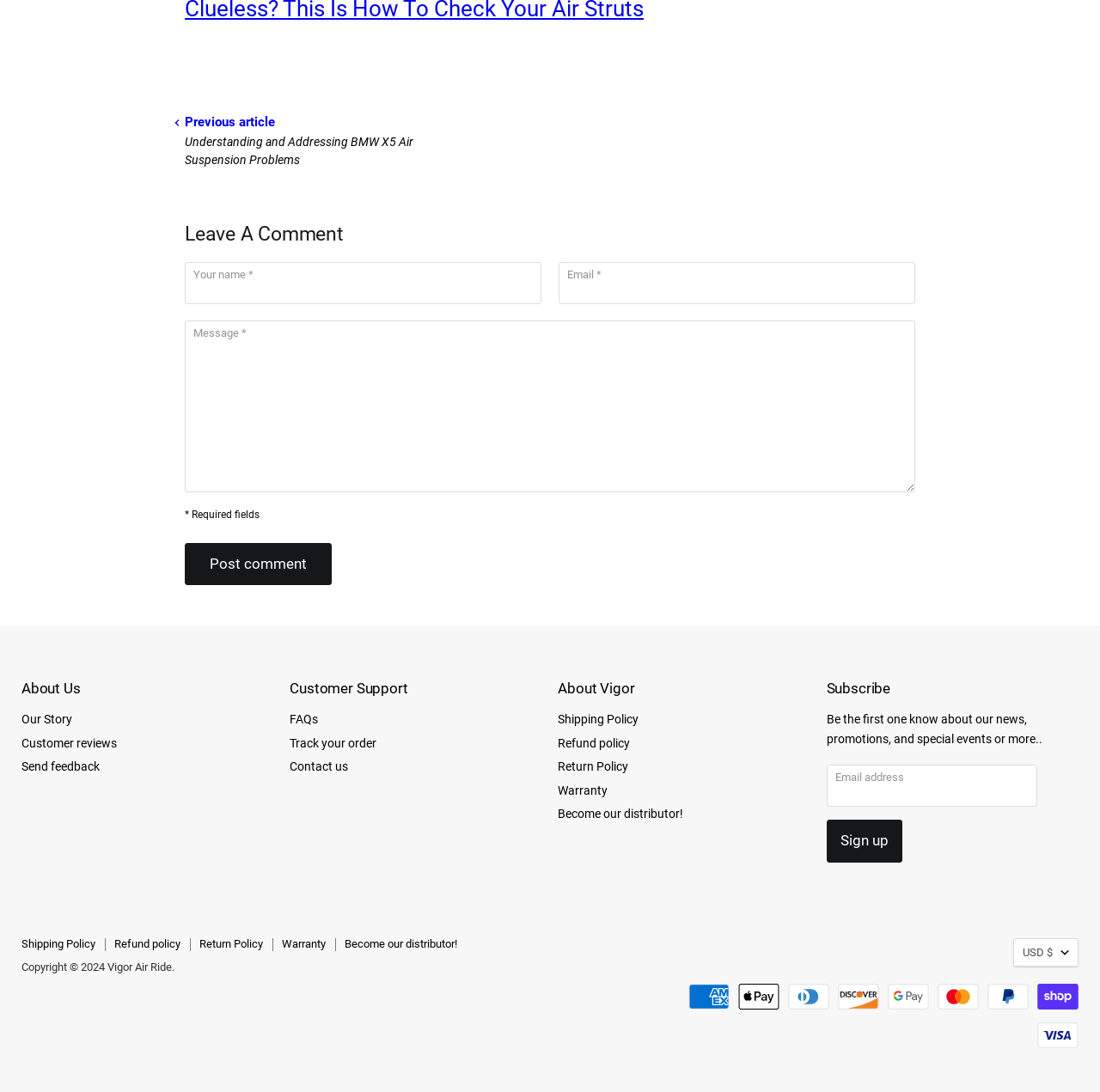Answer the question below in one word or phrase:
What is the copyright information at the bottom of the page?

Copyright 2024 Vigor Air Ride